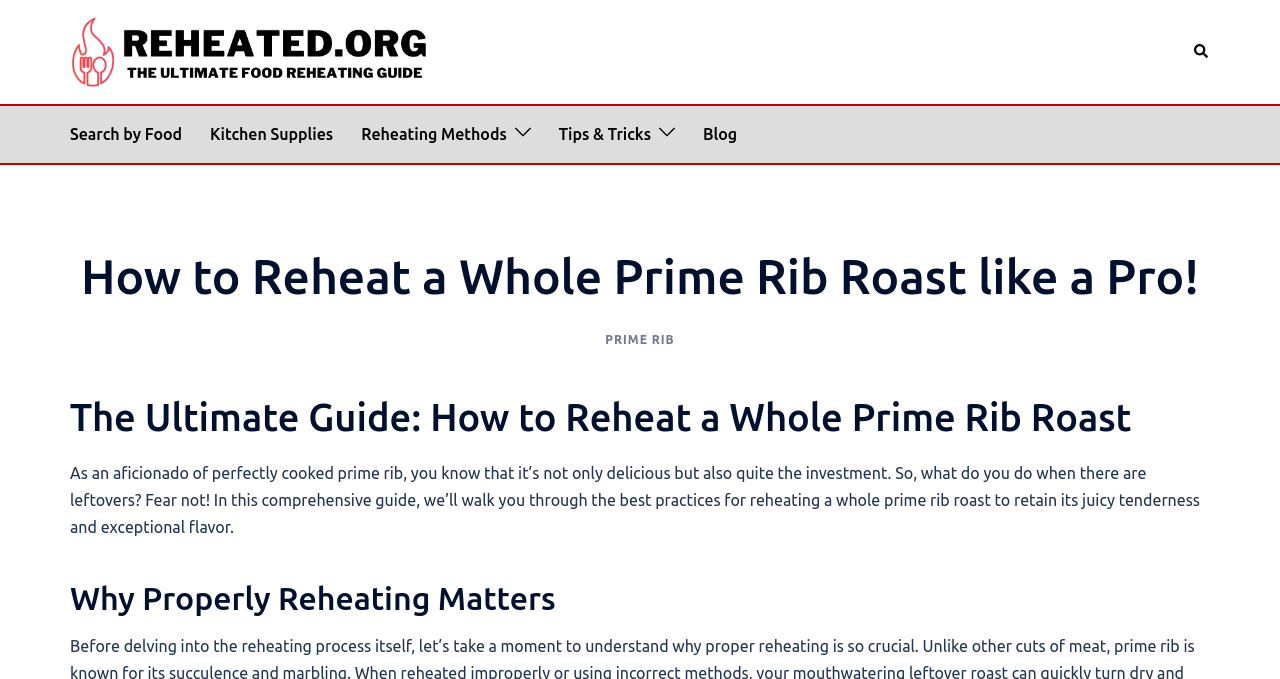Provide a single word or phrase answer to the question: 
What is the website's logo?

Reheated.org